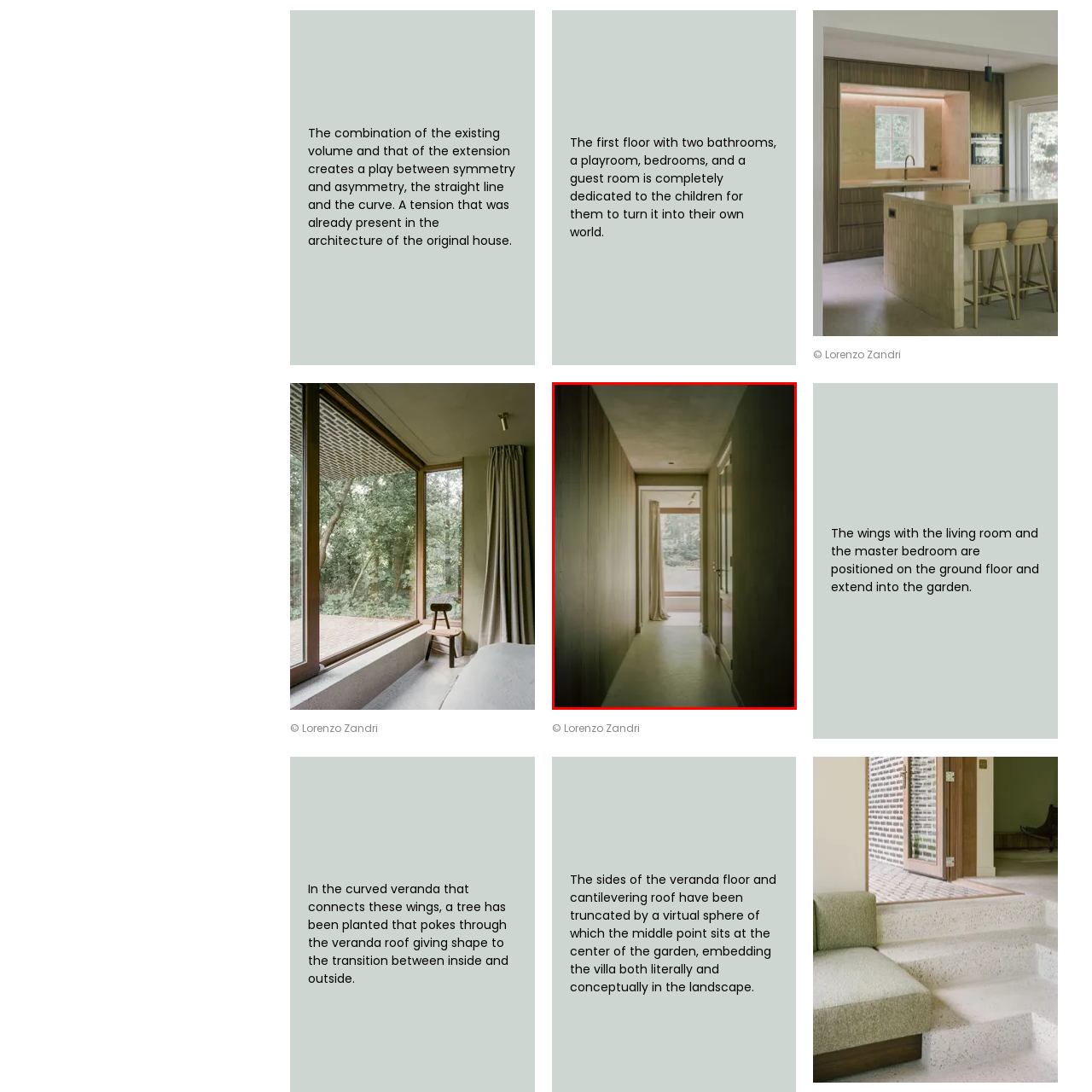What is moving gently in the breeze?
Direct your attention to the highlighted area in the red bounding box of the image and provide a detailed response to the question.

The caption describes the scene, stating 'A soft curtain sways gently in the breeze', which directly answers the question.